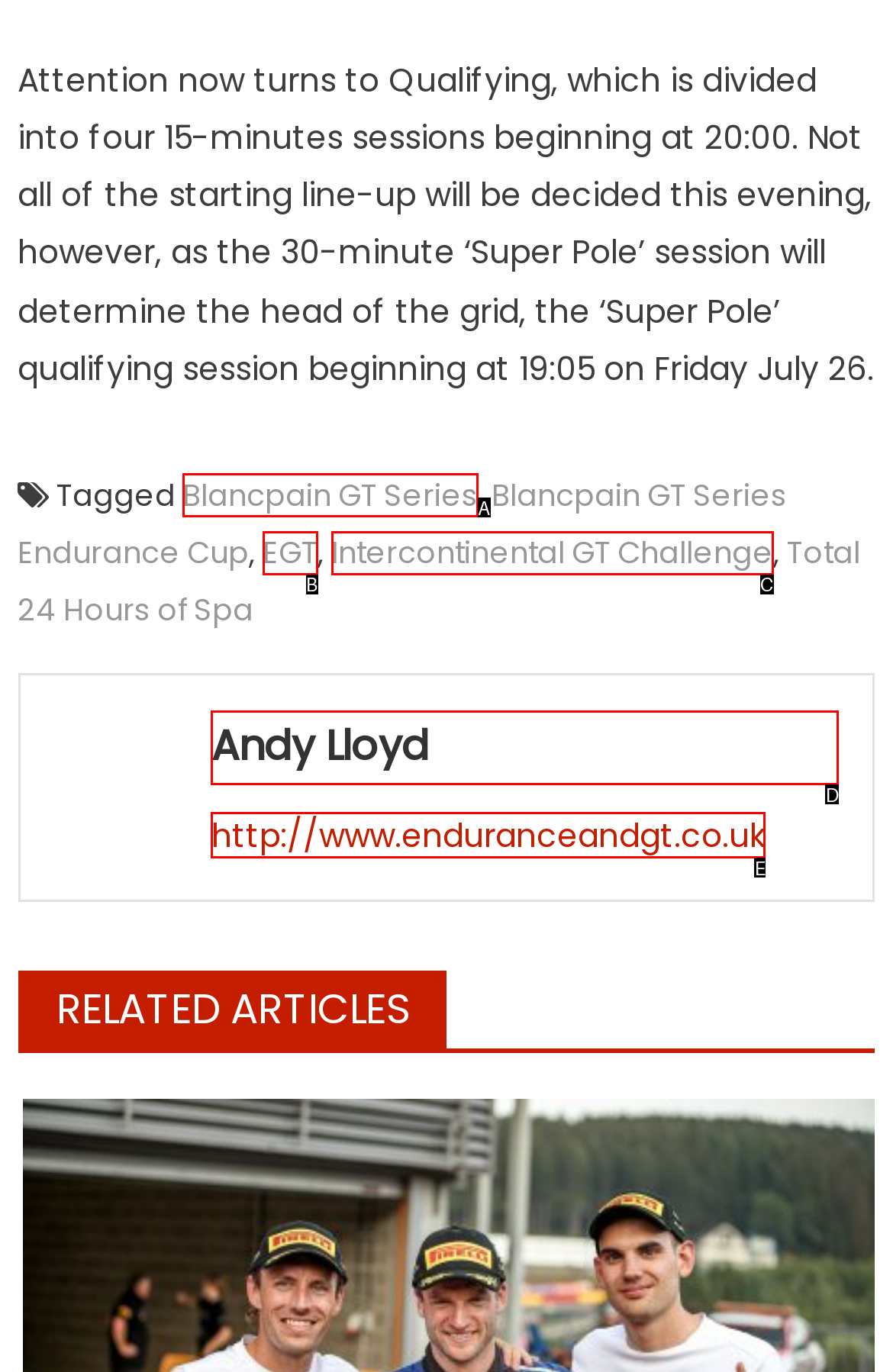Given the description: Intercontinental GT Challenge, select the HTML element that matches it best. Reply with the letter of the chosen option directly.

C